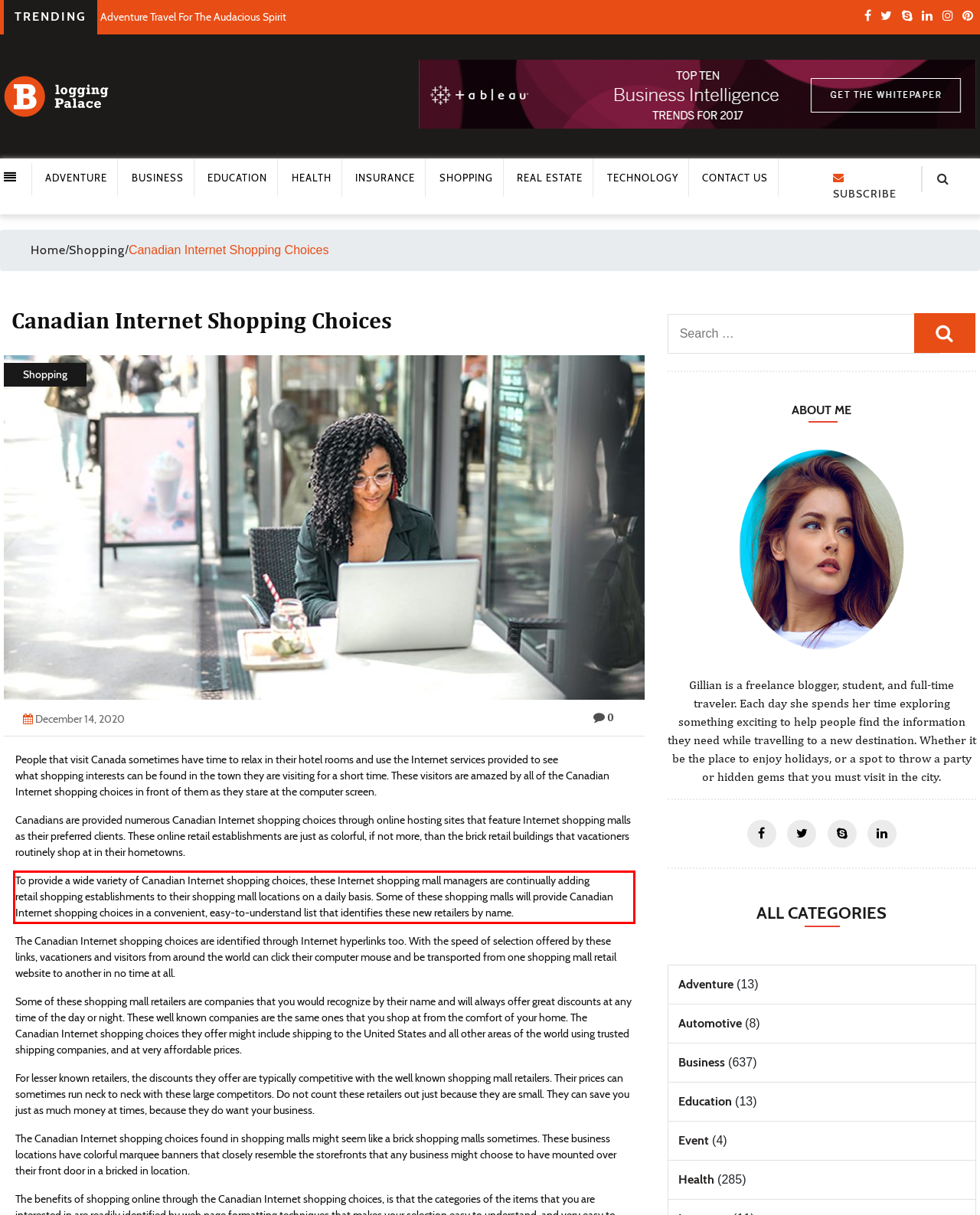Identify and extract the text within the red rectangle in the screenshot of the webpage.

To provide a wide variety of Canadian Internet shopping choices, these Internet shopping mall managers are continually adding retail shopping establishments to their shopping mall locations on a daily basis. Some of these shopping malls will provide Canadian Internet shopping choices in a convenient, easy-to-understand list that identifies these new retailers by name.